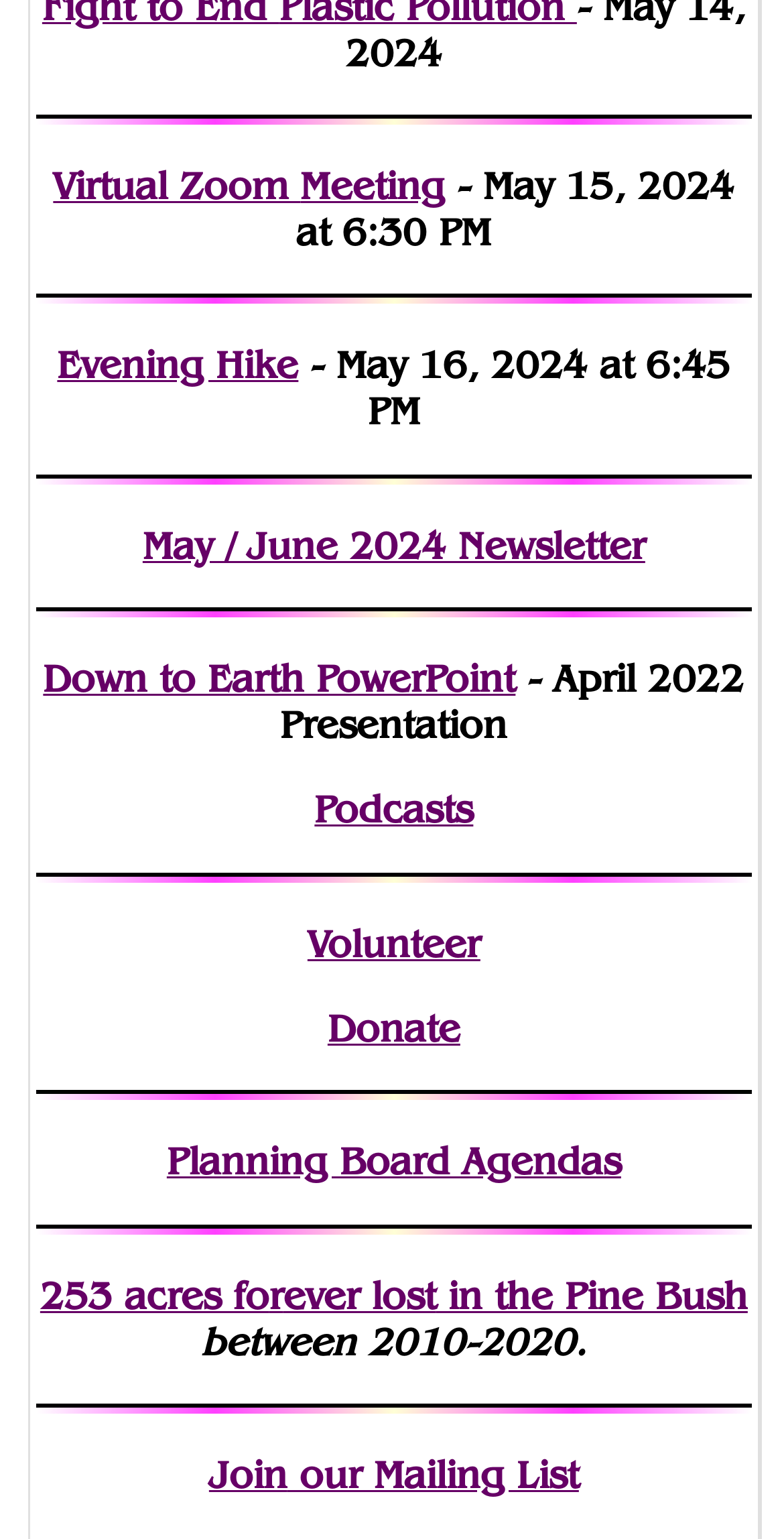Show me the bounding box coordinates of the clickable region to achieve the task as per the instruction: "View Virtual Zoom".

[0.068, 0.106, 0.383, 0.136]